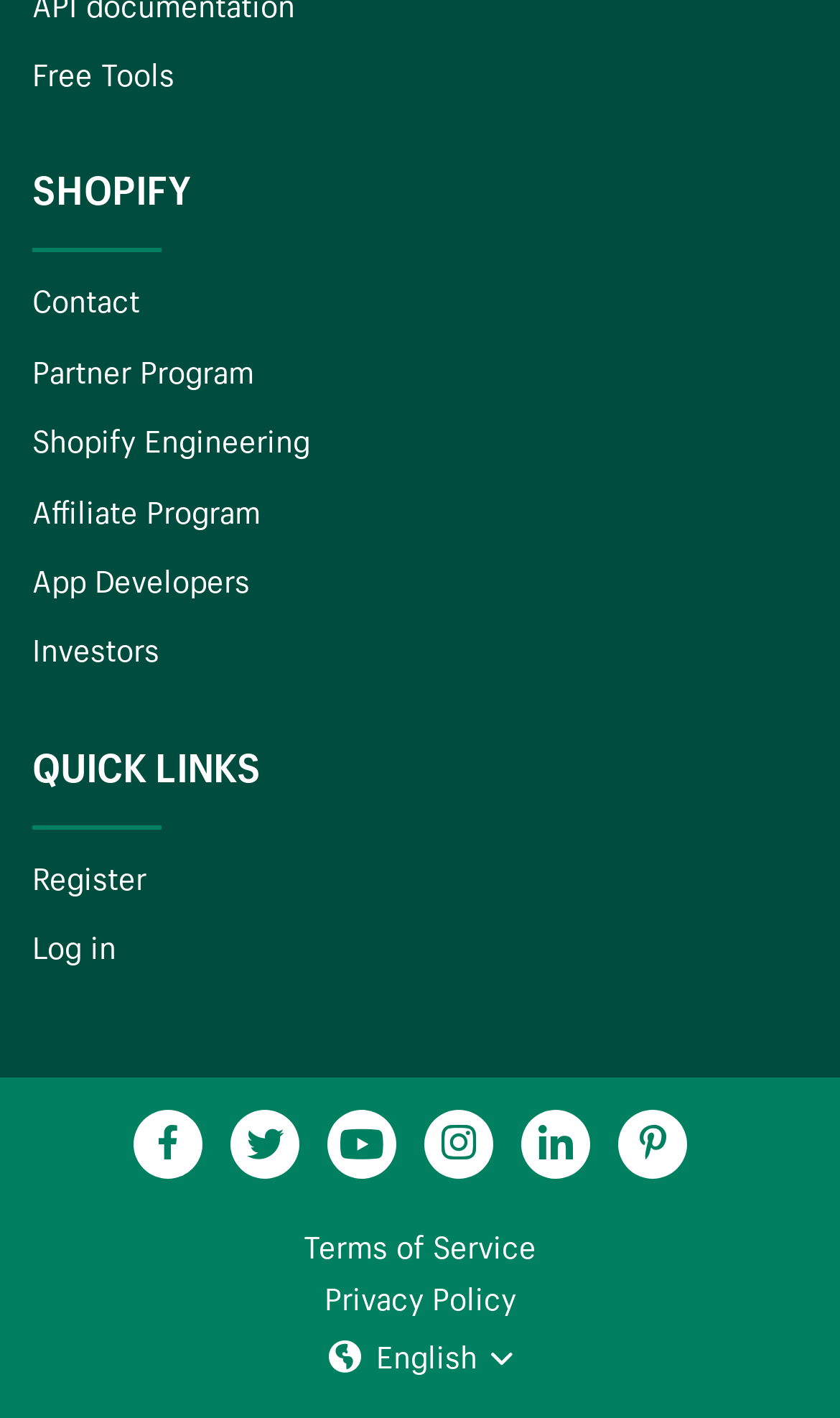How many links are there in the footer section?
Look at the image and answer the question with a single word or phrase.

3